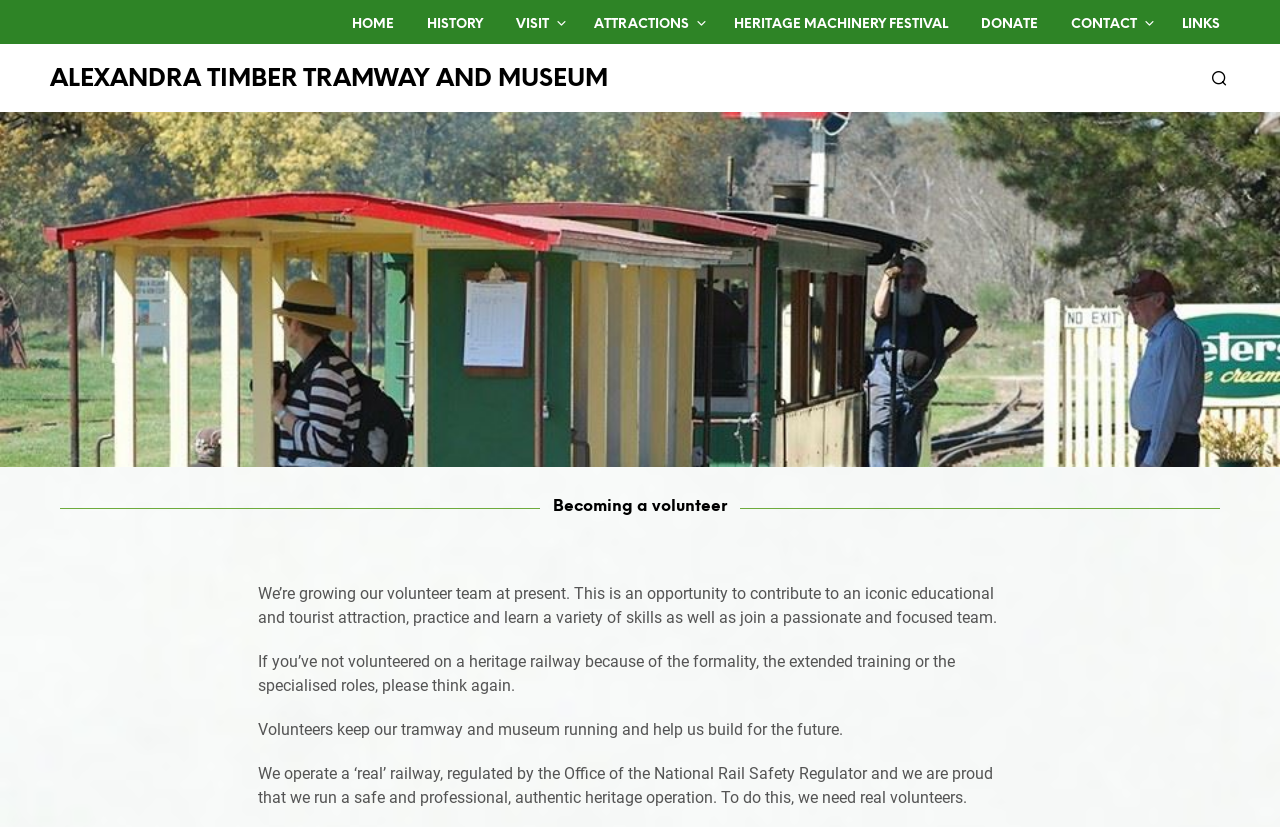What regulates the tramway operation?
Please answer the question with as much detail as possible using the screenshot.

The webpage mentions that the tramway operation is regulated by the Office of the National Rail Safety Regulator, ensuring a safe and professional heritage operation.